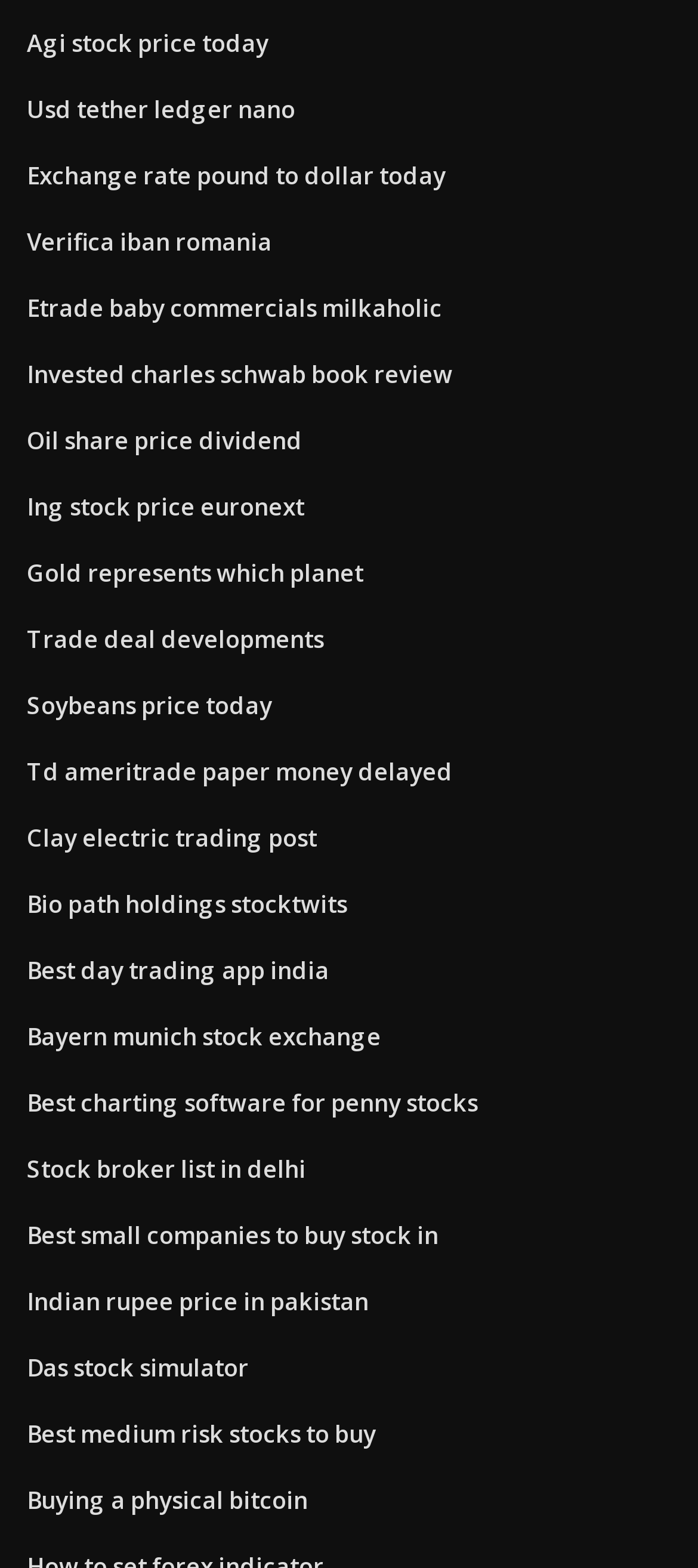Please identify the bounding box coordinates of the element on the webpage that should be clicked to follow this instruction: "Check the USD tether ledger nano". The bounding box coordinates should be given as four float numbers between 0 and 1, formatted as [left, top, right, bottom].

[0.038, 0.001, 0.423, 0.021]